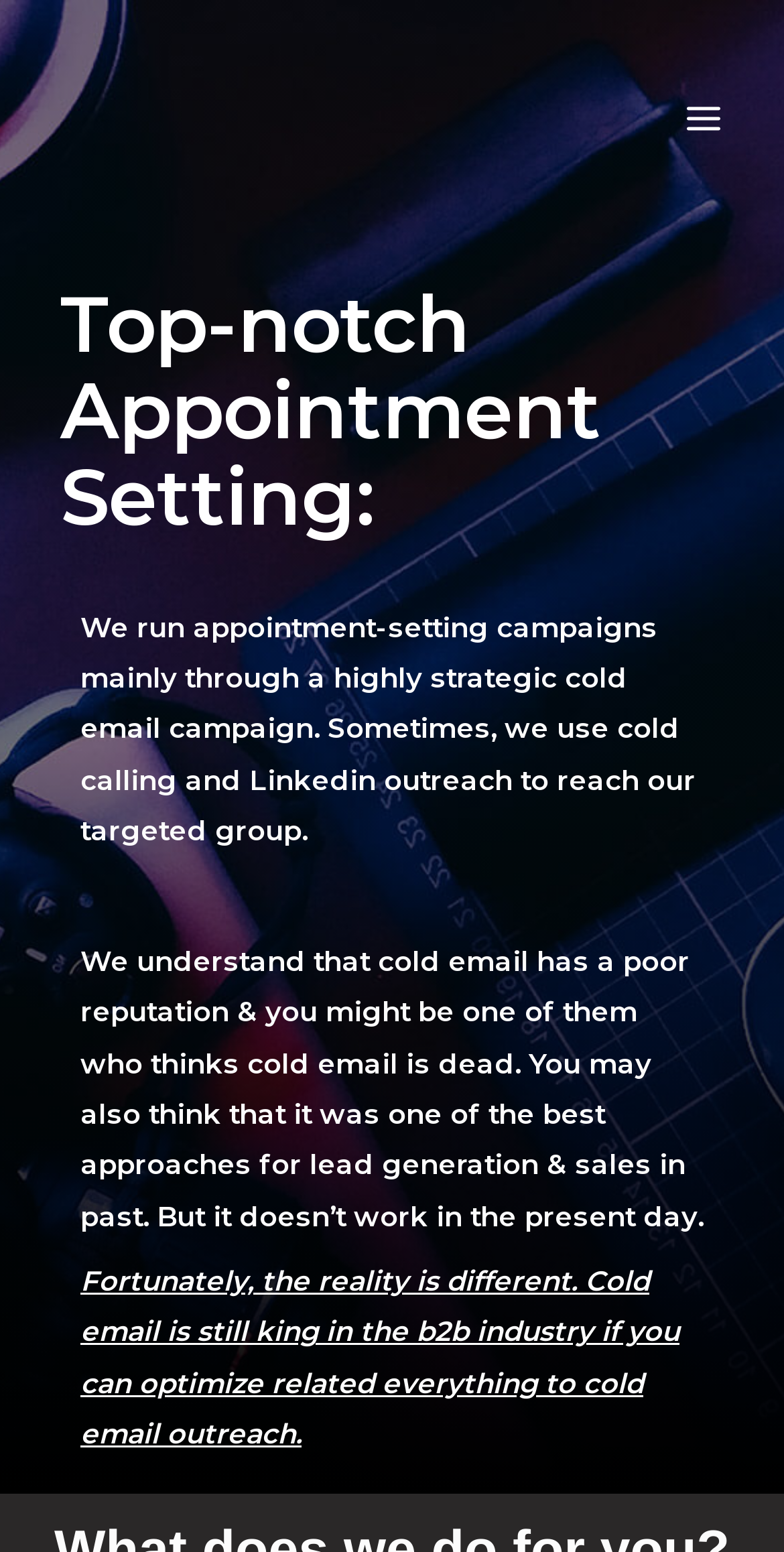Give a detailed account of the webpage, highlighting key information.

The webpage is about Leadgen Lord, an appointment setting service. At the top left corner, there is a logo of Leadgen Lord, accompanied by a smaller image. On the top right corner, there is a main menu button. Below the logo, there is a heading that reads "Top-notch Appointment Setting:". 

Under the heading, there is a paragraph of text that explains the service, stating that they run appointment-setting campaigns mainly through strategic cold email campaigns, and sometimes use cold calling and LinkedIn outreach to reach their targeted group. 

Following this paragraph, there is a brief empty space, and then another paragraph of text that discusses the reputation of cold email, mentioning that some people think it's dead, but in reality, it's still effective in the B2B industry if optimized correctly.